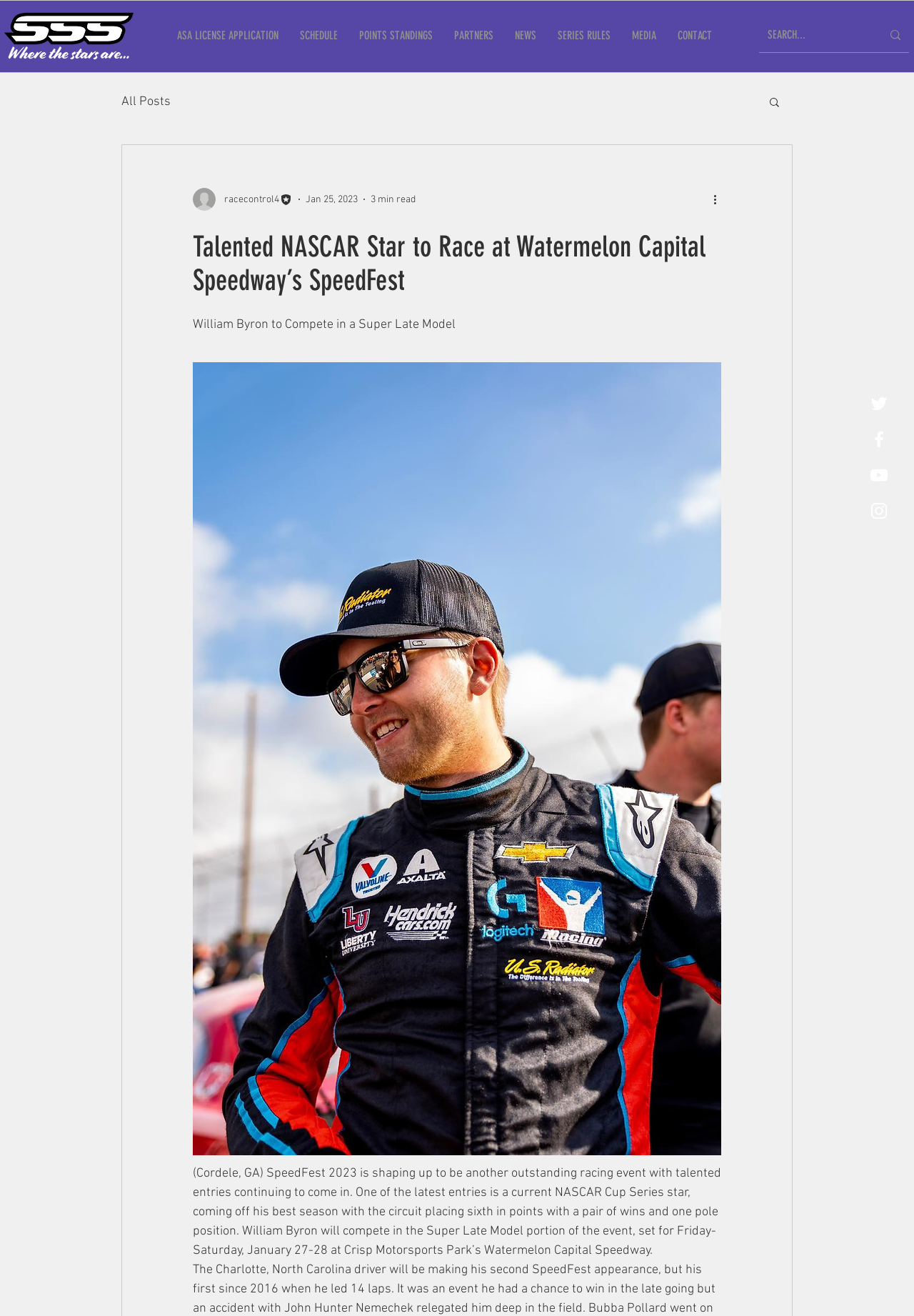Refer to the screenshot and give an in-depth answer to this question: How many wins did William Byron have in his best season?

I found the answer by reading the article on the webpage, which mentions that William Byron had a pair of wins in his best season with the circuit.